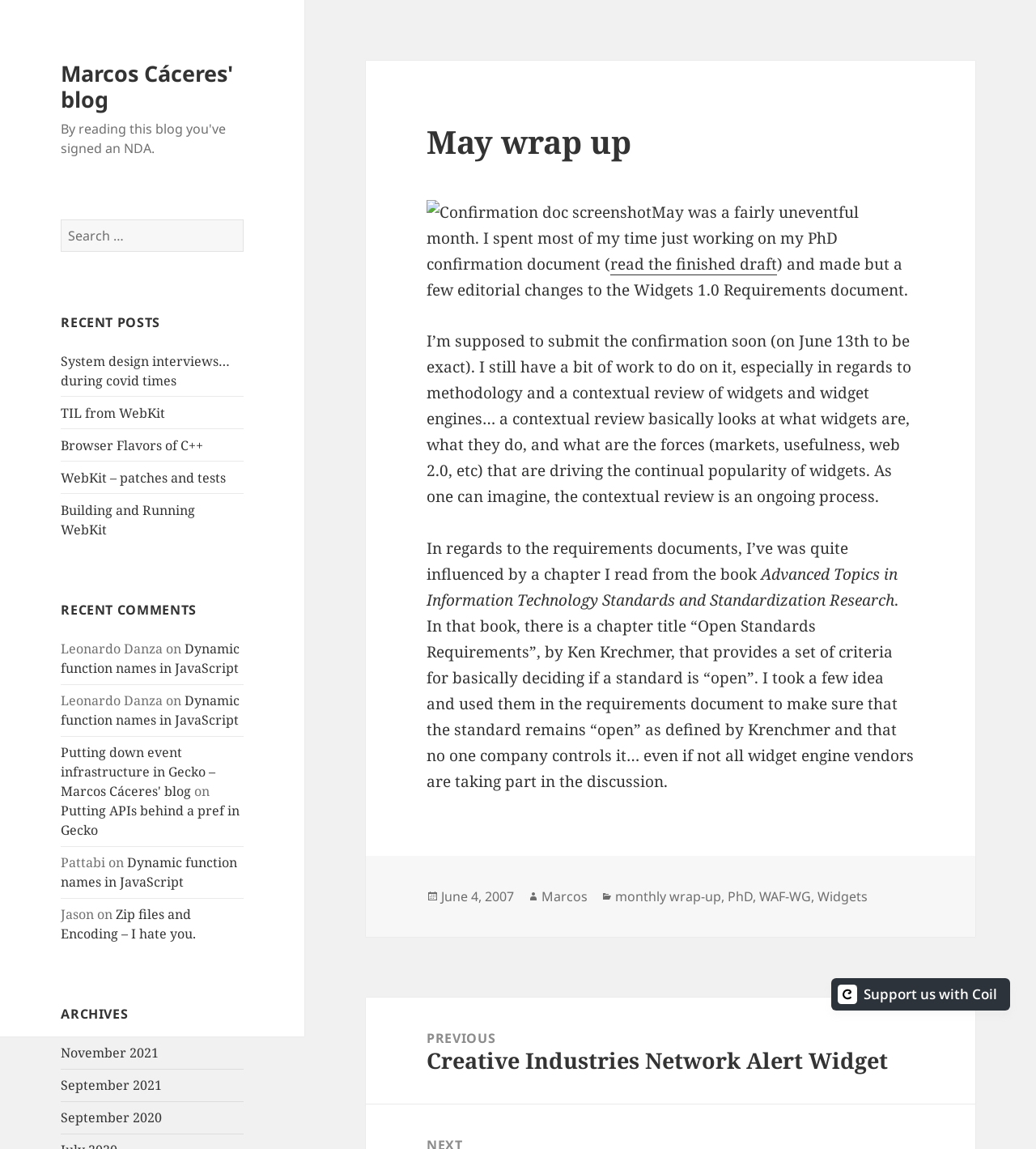What is the name of the author of the latest post?
Give a one-word or short-phrase answer derived from the screenshot.

Marcos